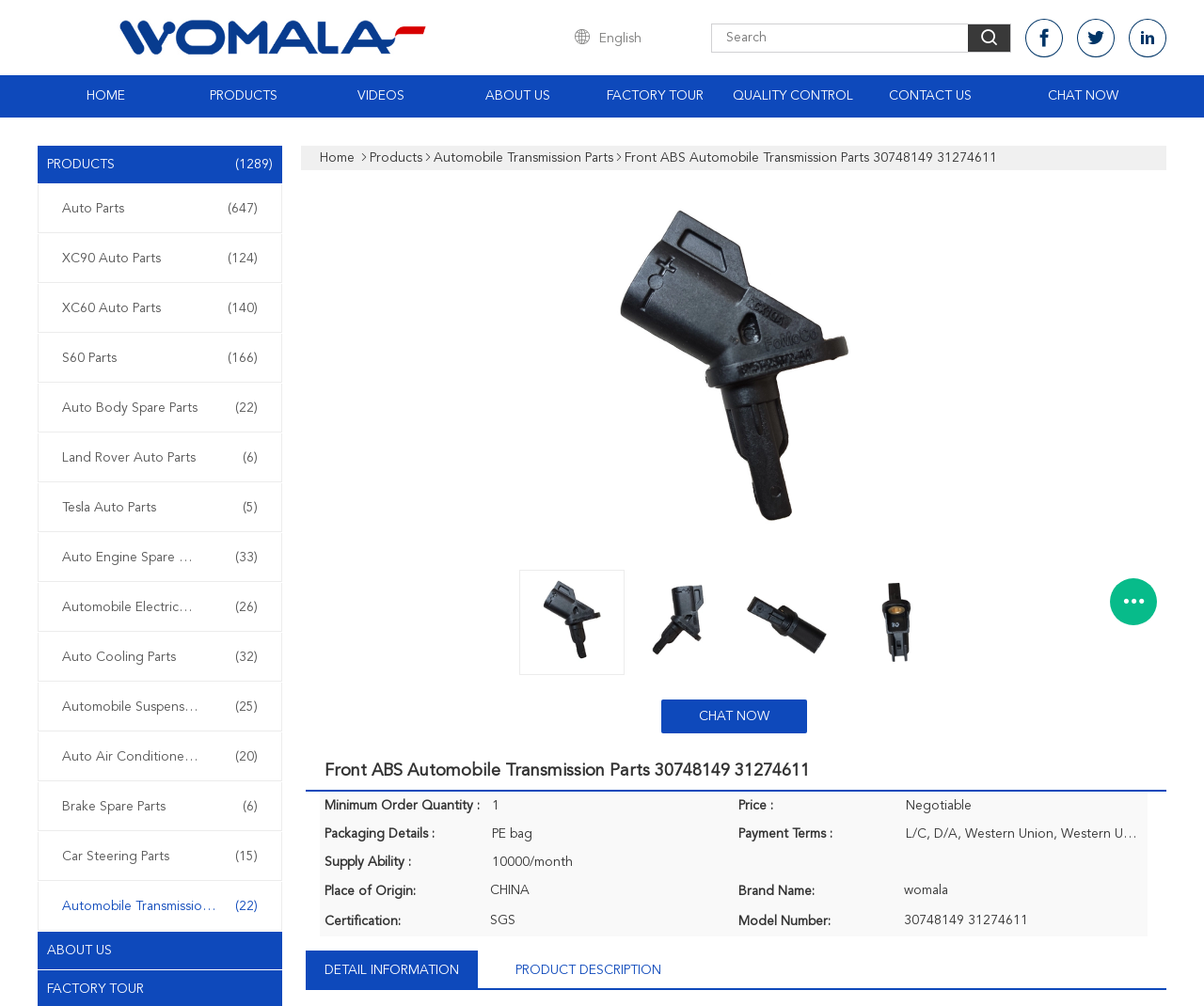Specify the bounding box coordinates of the region I need to click to perform the following instruction: "Search for products". The coordinates must be four float numbers in the range of 0 to 1, i.e., [left, top, right, bottom].

[0.591, 0.029, 0.804, 0.045]